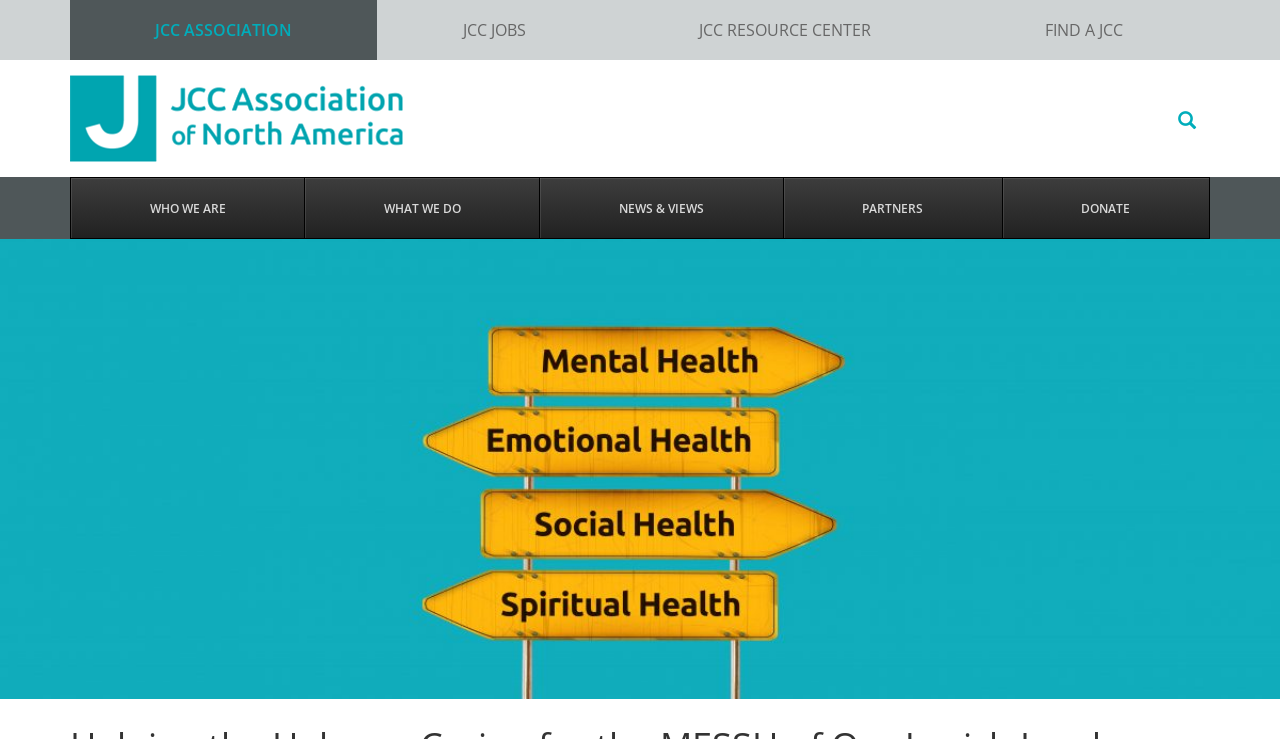Using the information in the image, could you please answer the following question in detail:
Is there a way to donate on the webpage?

I found a link labeled 'DONATE' on the webpage, which suggests that users can donate to the organization through this webpage.